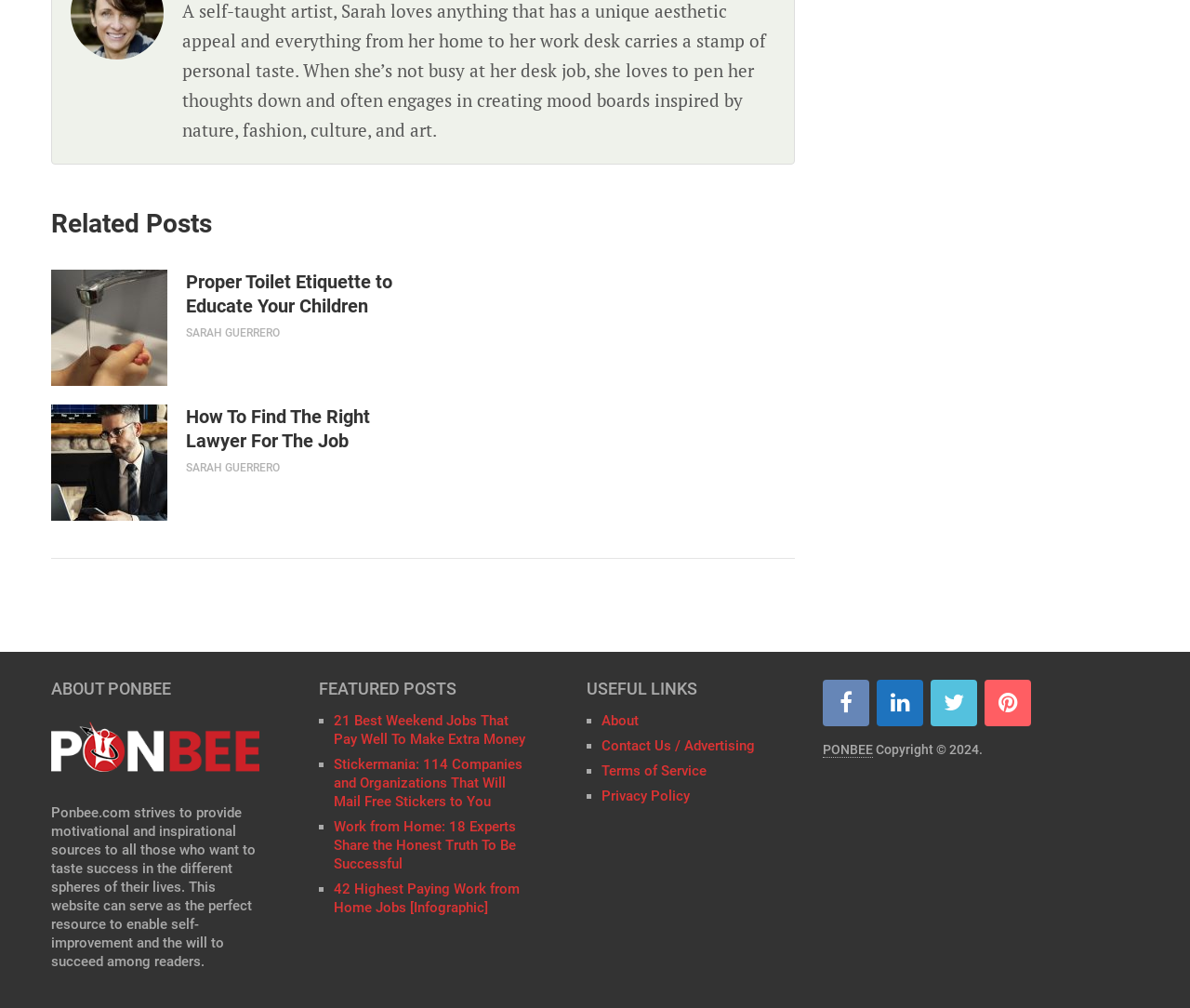What is the purpose of Ponbee.com?
Refer to the screenshot and respond with a concise word or phrase.

Self-improvement